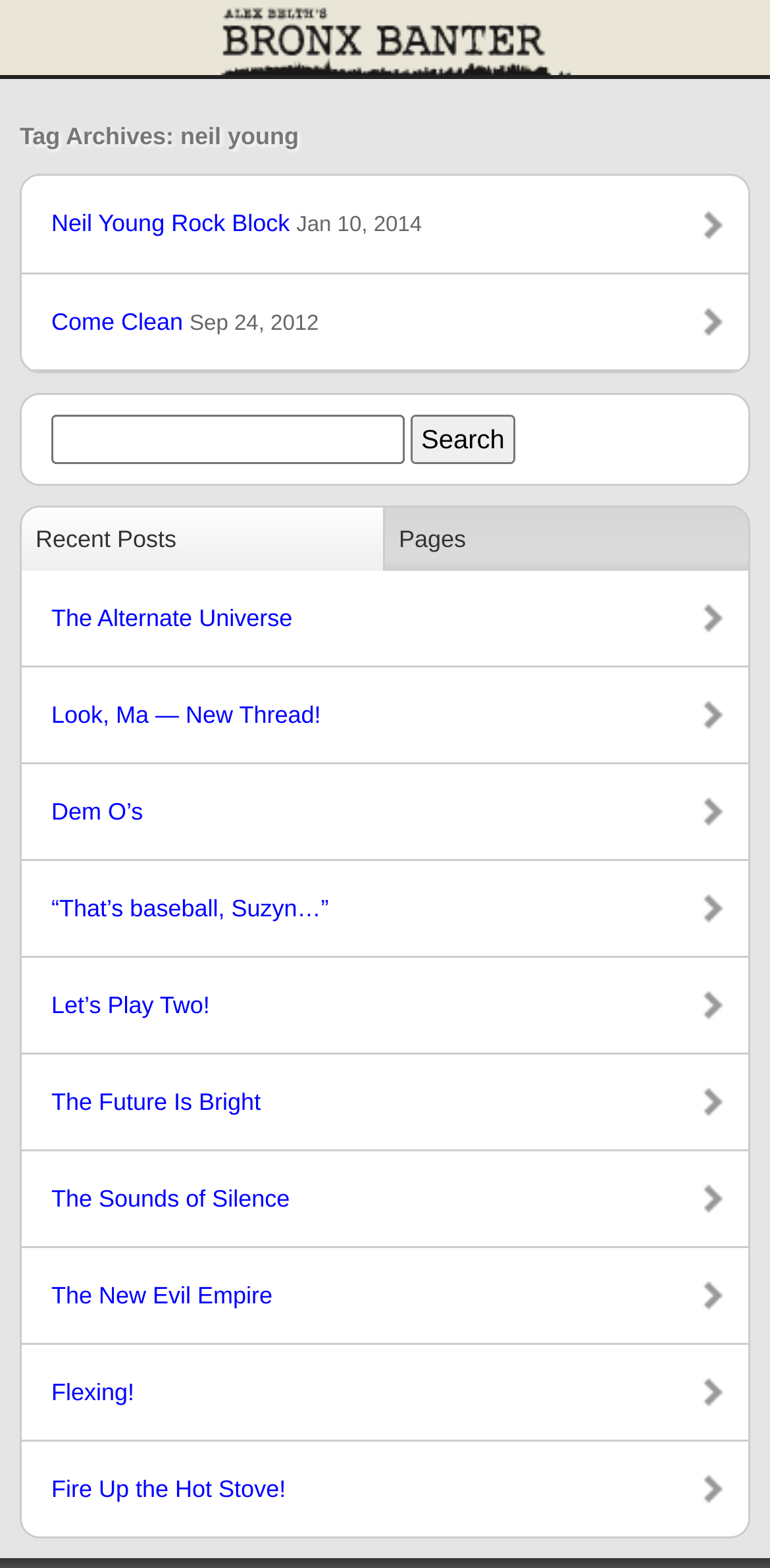Please indicate the bounding box coordinates for the clickable area to complete the following task: "Read the 'Come Clean Sep 24, 2012' post". The coordinates should be specified as four float numbers between 0 and 1, i.e., [left, top, right, bottom].

[0.028, 0.174, 0.972, 0.236]